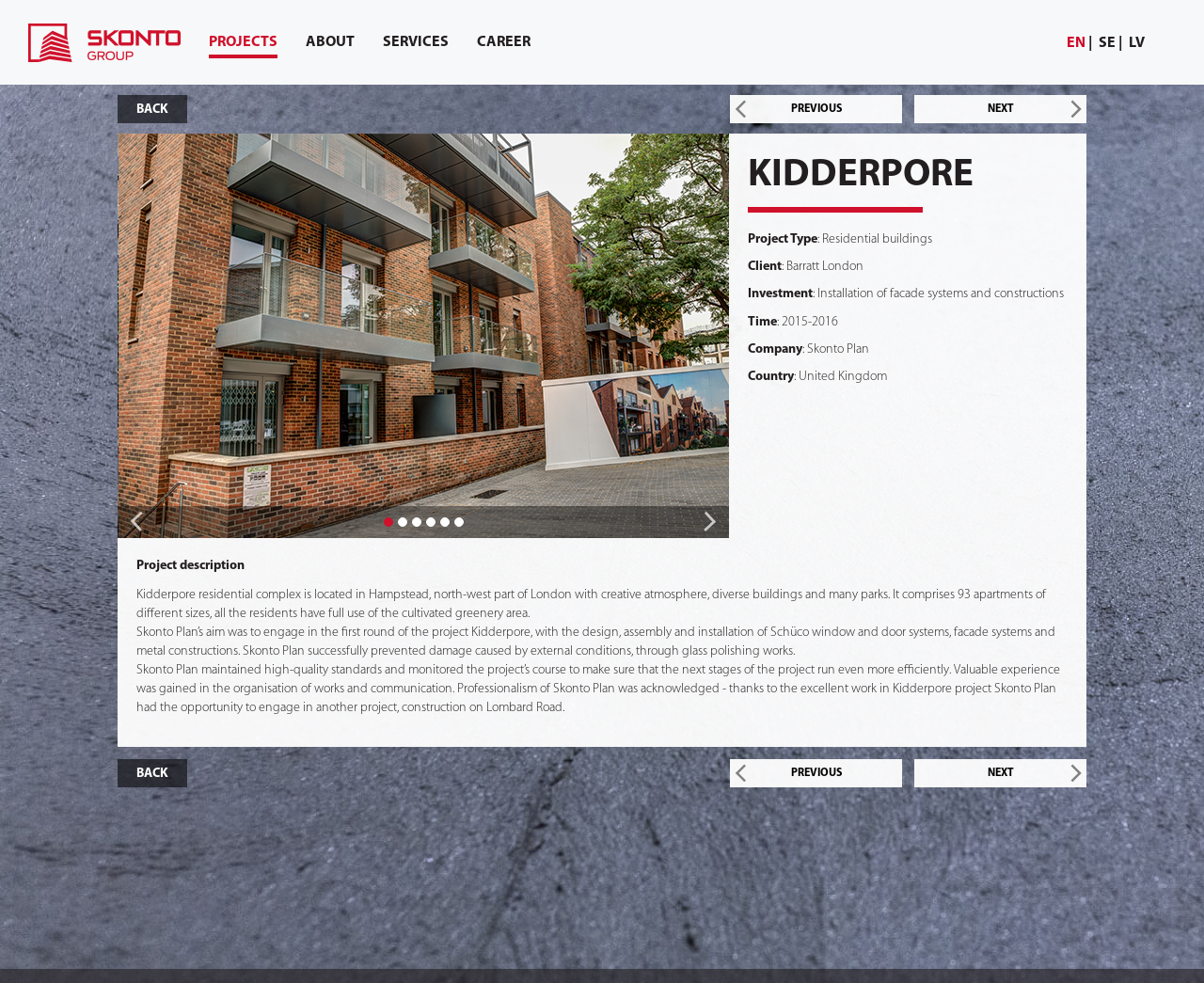Using the given element description, provide the bounding box coordinates (top-left x, top-left y, bottom-right x, bottom-right y) for the corresponding UI element in the screenshot: BACK

[0.098, 0.772, 0.155, 0.801]